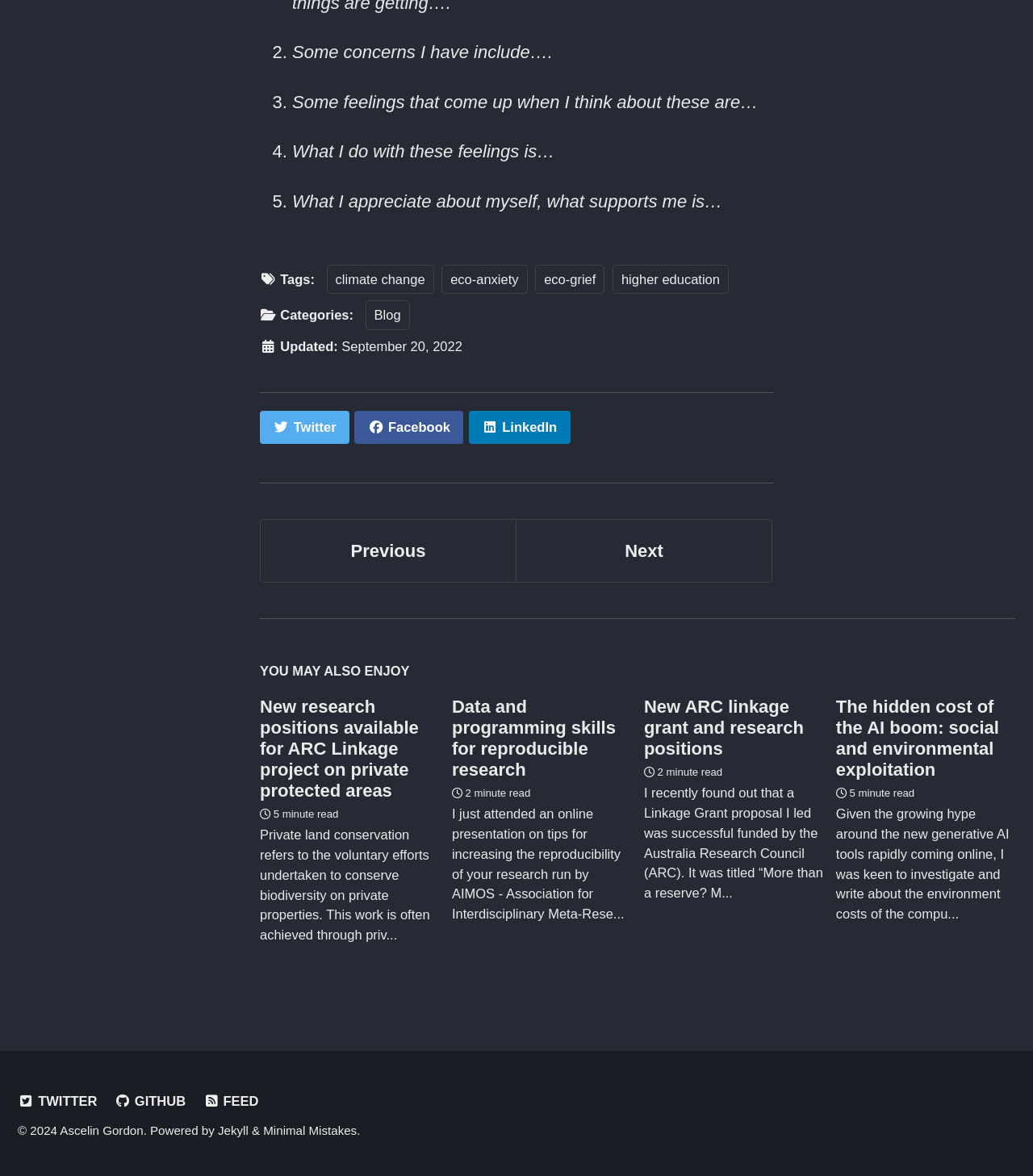Given the element description, predict the bounding box coordinates in the format (top-left x, top-left y, bottom-right x, bottom-right y). Make sure all values are between 0 and 1. Here is the element description: GitHub

[0.111, 0.93, 0.188, 0.943]